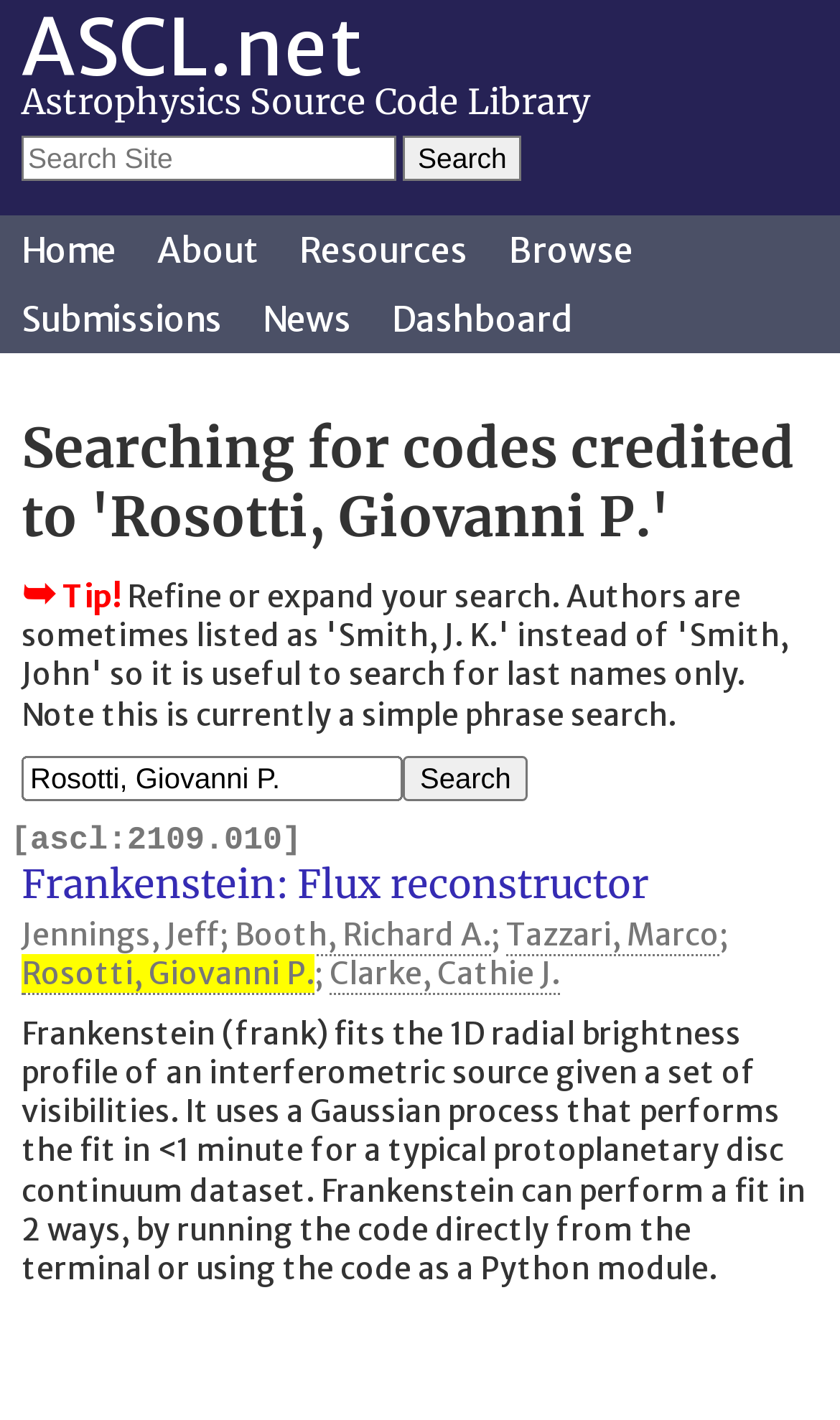Describe all the significant parts and information present on the webpage.

The webpage is a credit search result page on ASCL.net, a website for the Astrophysics Source Code Library. At the top, there is a heading with the website's name, "ASCL.net", followed by a subtitle, "Astrophysics Source Code Library". Below this, there is a search bar with a "Search Site" textbox and a "Search" button.

To the right of the search bar, there are five navigation links: "Home", "About", "Resources", "Browse", and "Submissions". Below these links, there are four more links: "News", "Dashboard", and two others.

The main content of the page is a search result for codes credited to "Rosotti, Giovanni P.". There is a heading that indicates this, followed by a "Tip!" message with an arrow symbol. Below this, there is a textbox with the search query "Rosotti, Giovanni P." and a "Search" button.

The search result is a list of codes, including "Frankenstein: Flux reconstructor" with a description that takes up most of the page. The description explains that Frankenstein is a code that fits the 1D radial brightness profile of an interferometric source given a set of visibilities. There are also links to the authors of the code, including "Jennings, Jeff", "Booth, Richard A.", "Tazzari, Marco", "Rosotti, Giovanni P.", and "Clarke, Cathie J.".